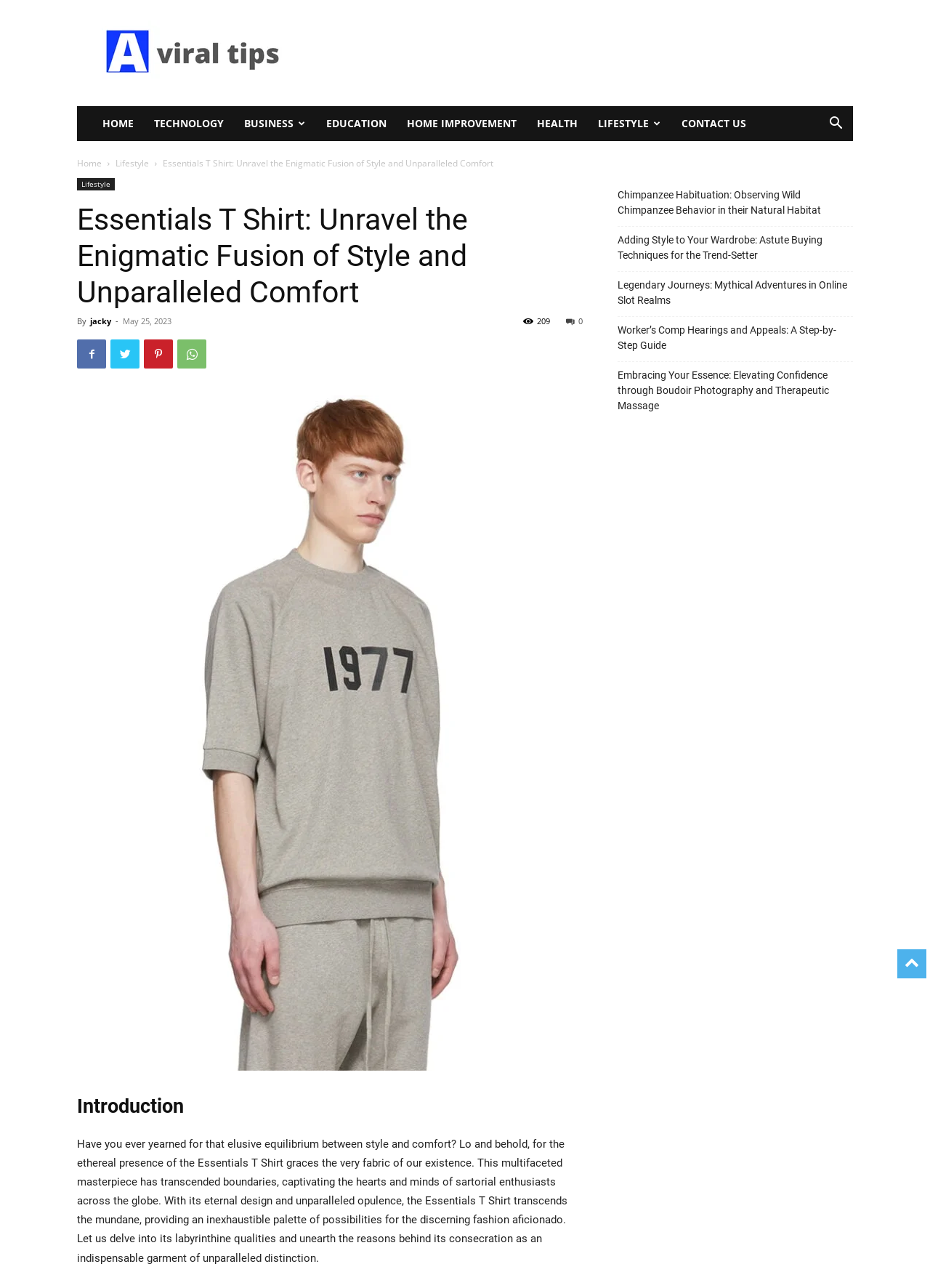Can you find and generate the webpage's heading?

Essentials T Shirt: Unravel the Enigmatic Fusion of Style and Unparalleled Comfort